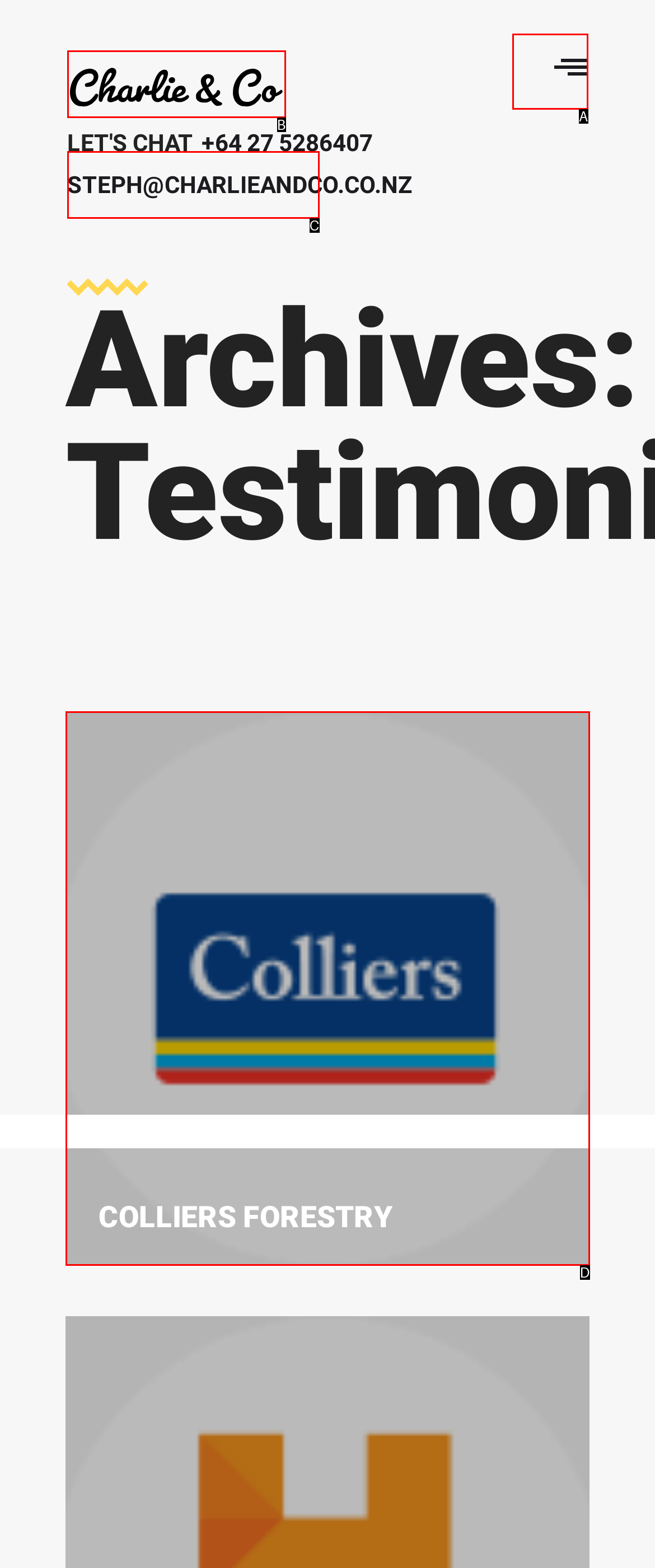Find the option that aligns with: Email ussteph@charlieandco.co.nz
Provide the letter of the corresponding option.

C